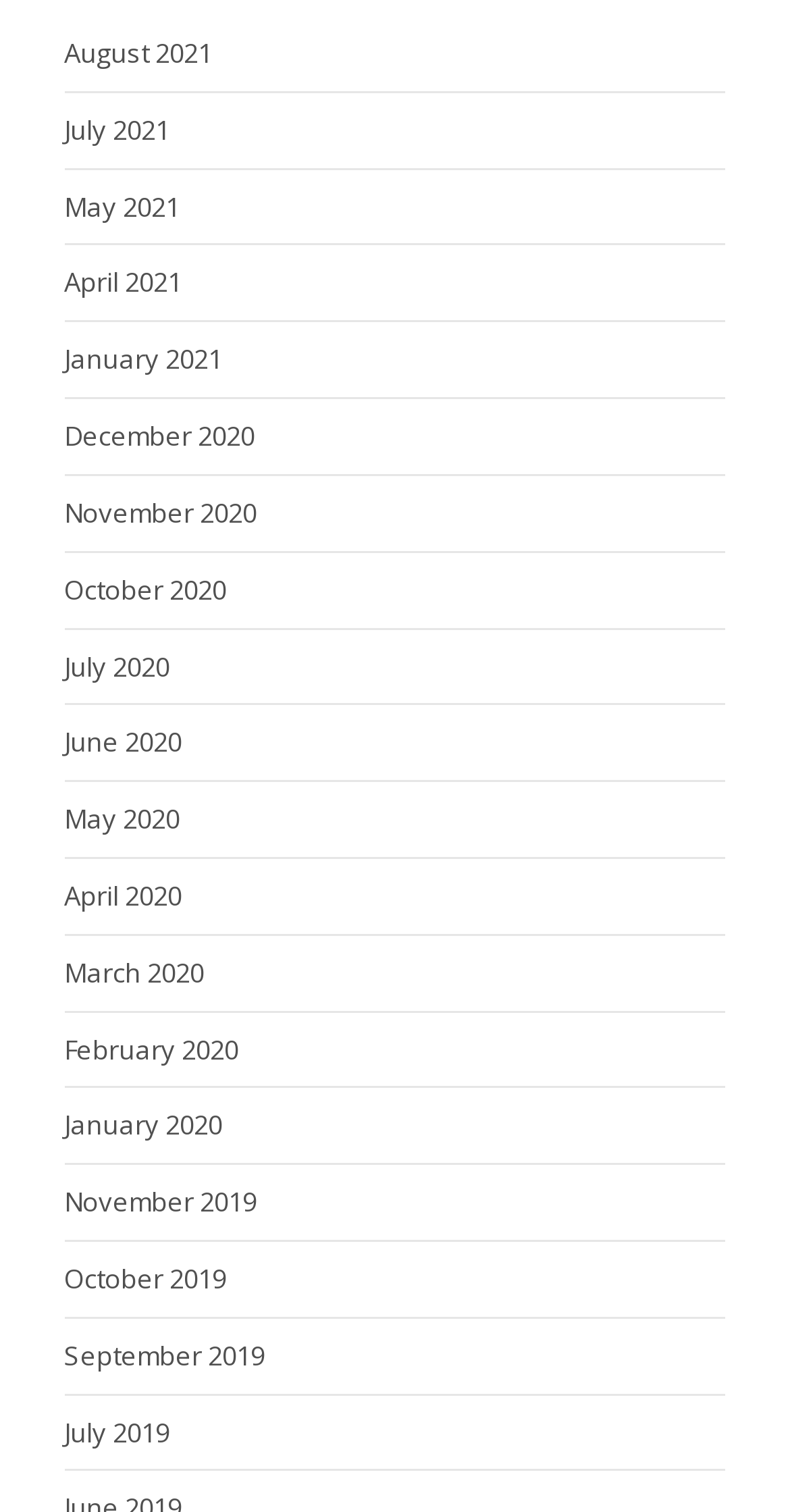Identify the bounding box coordinates of the area you need to click to perform the following instruction: "view January 2020".

[0.081, 0.732, 0.281, 0.756]